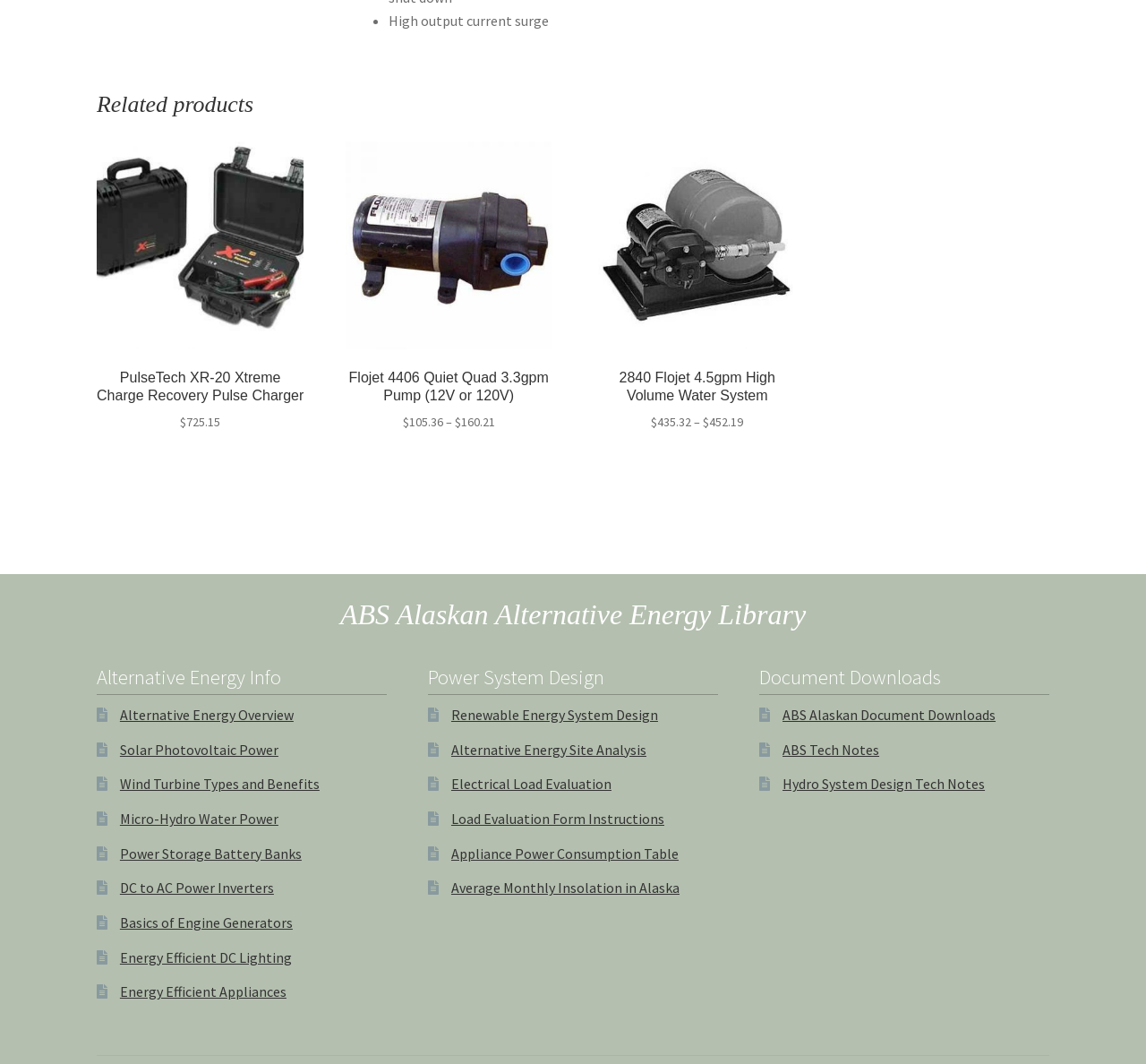Please respond to the question with a concise word or phrase:
What is the title of the 'Related products' section?

PulseTech XR-20 Xtreme Charge Recovery Pulse Charger